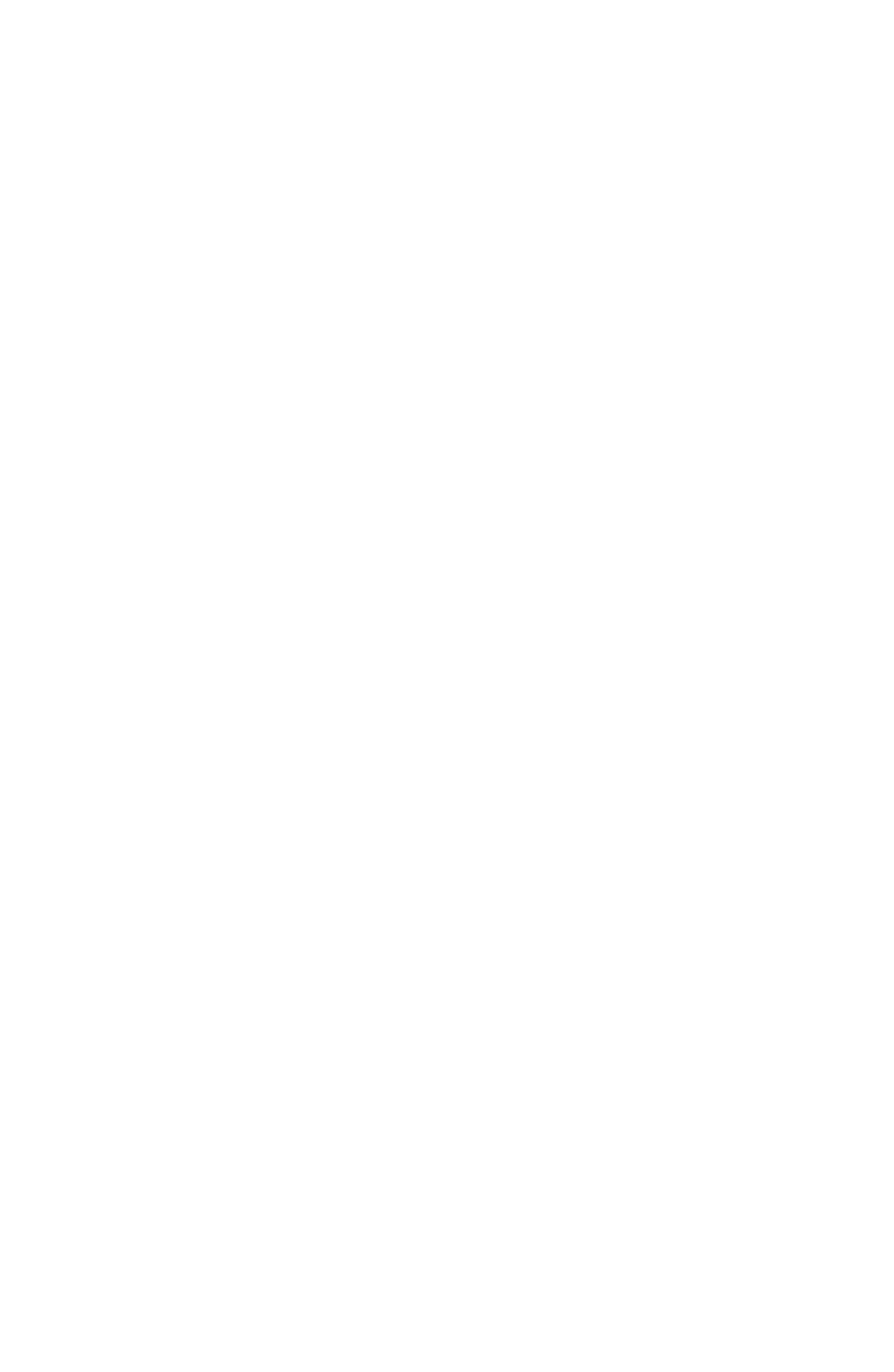Determine the bounding box coordinates of the section to be clicked to follow the instruction: "View product 'AN EVALUATION OF IN-SERVICE TRAINING AND DEVELOPMENT OF PROFESSIONAL HEALTH WORKER'". The coordinates should be given as four float numbers between 0 and 1, formatted as [left, top, right, bottom].

None